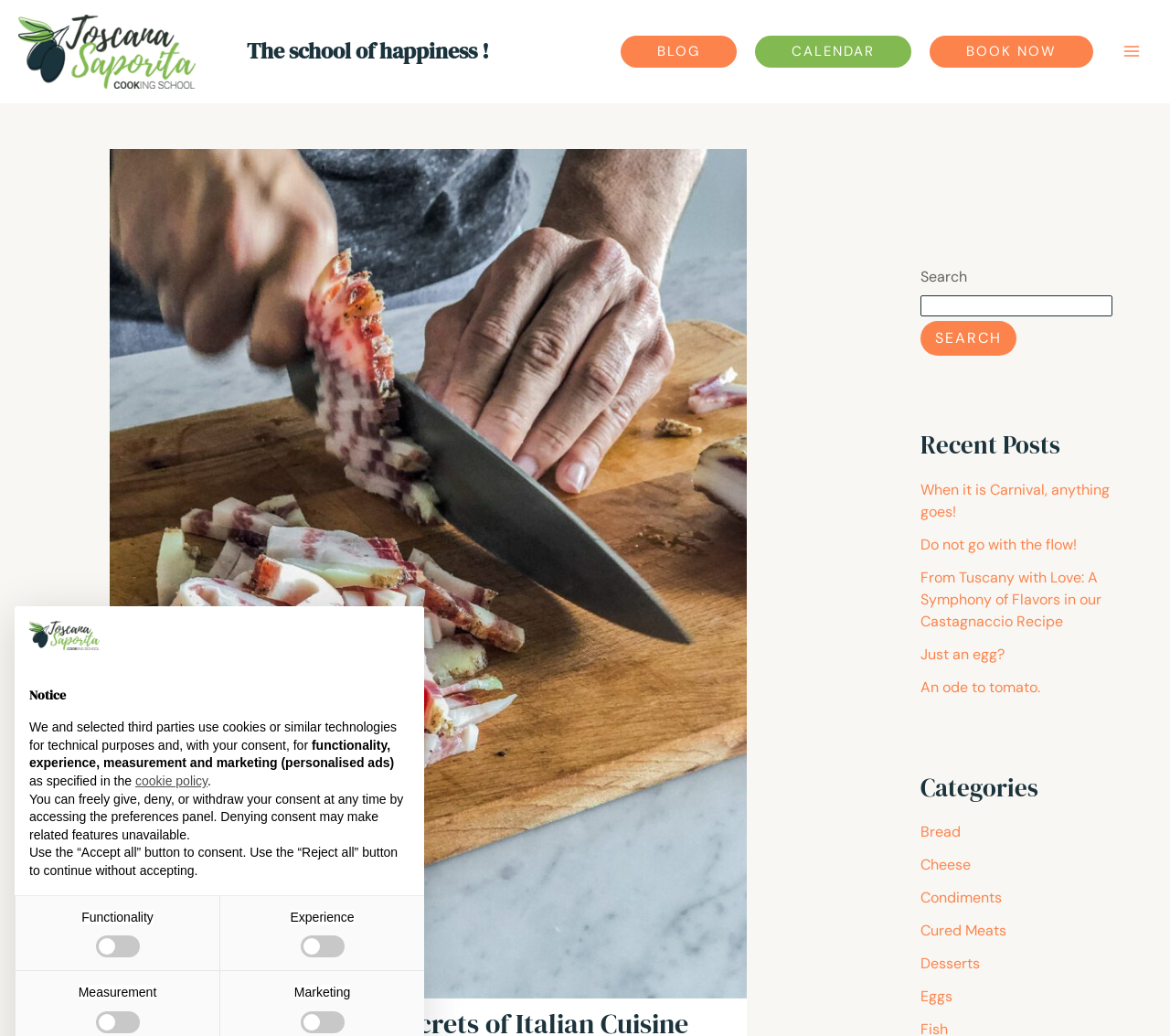What is the name of the cooking school?
Please respond to the question thoroughly and include all relevant details.

I found the answer by looking at the link element with the text 'Toscana Saporita cooking school' and the image element with the same description, which suggests that it is the name of the cooking school.